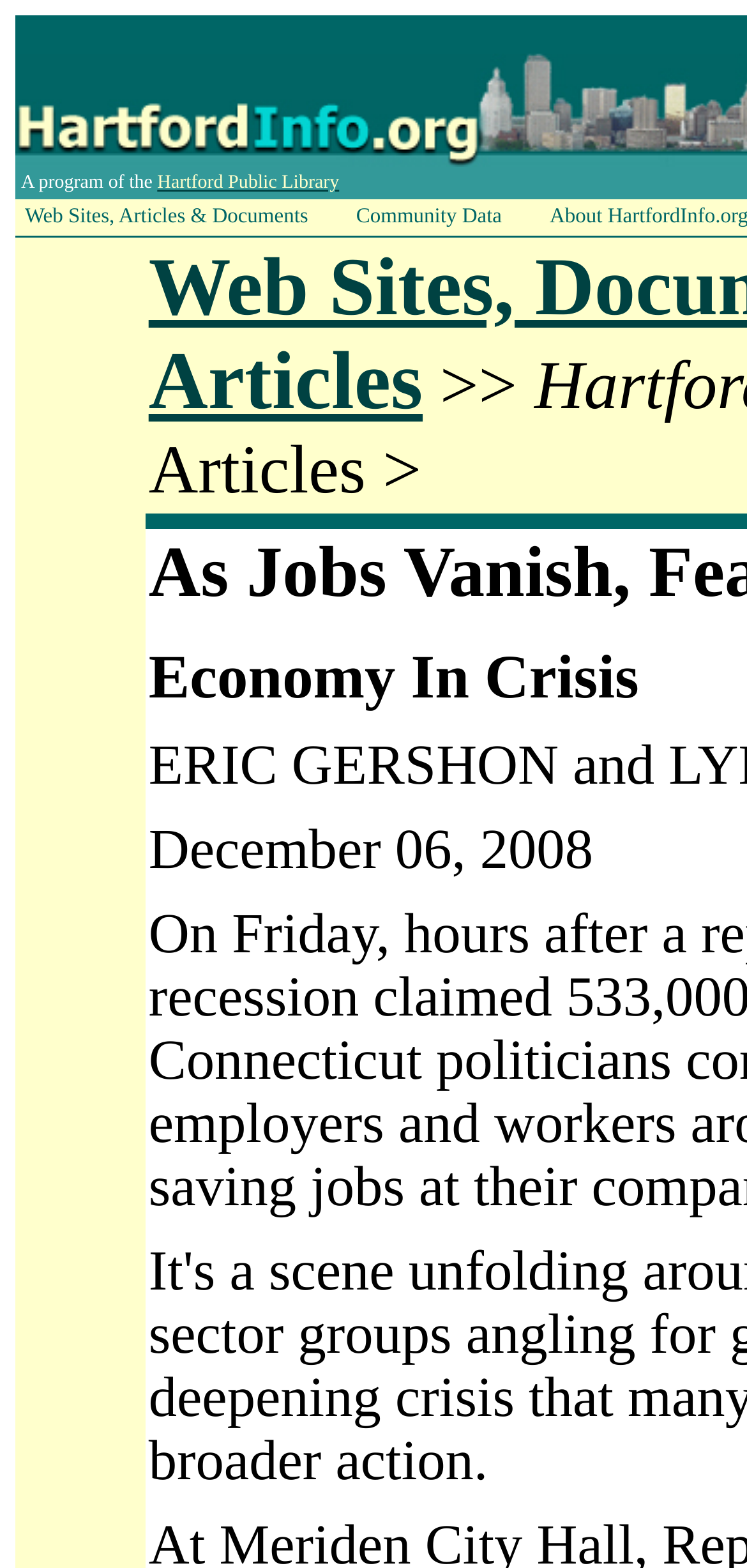Is there an image present on the webpage?
Look at the image and construct a detailed response to the question.

The answer can be found by looking at the image element with bounding box coordinates [0.199, 0.33, 0.209, 0.335], which indicates the presence of an image on the webpage.